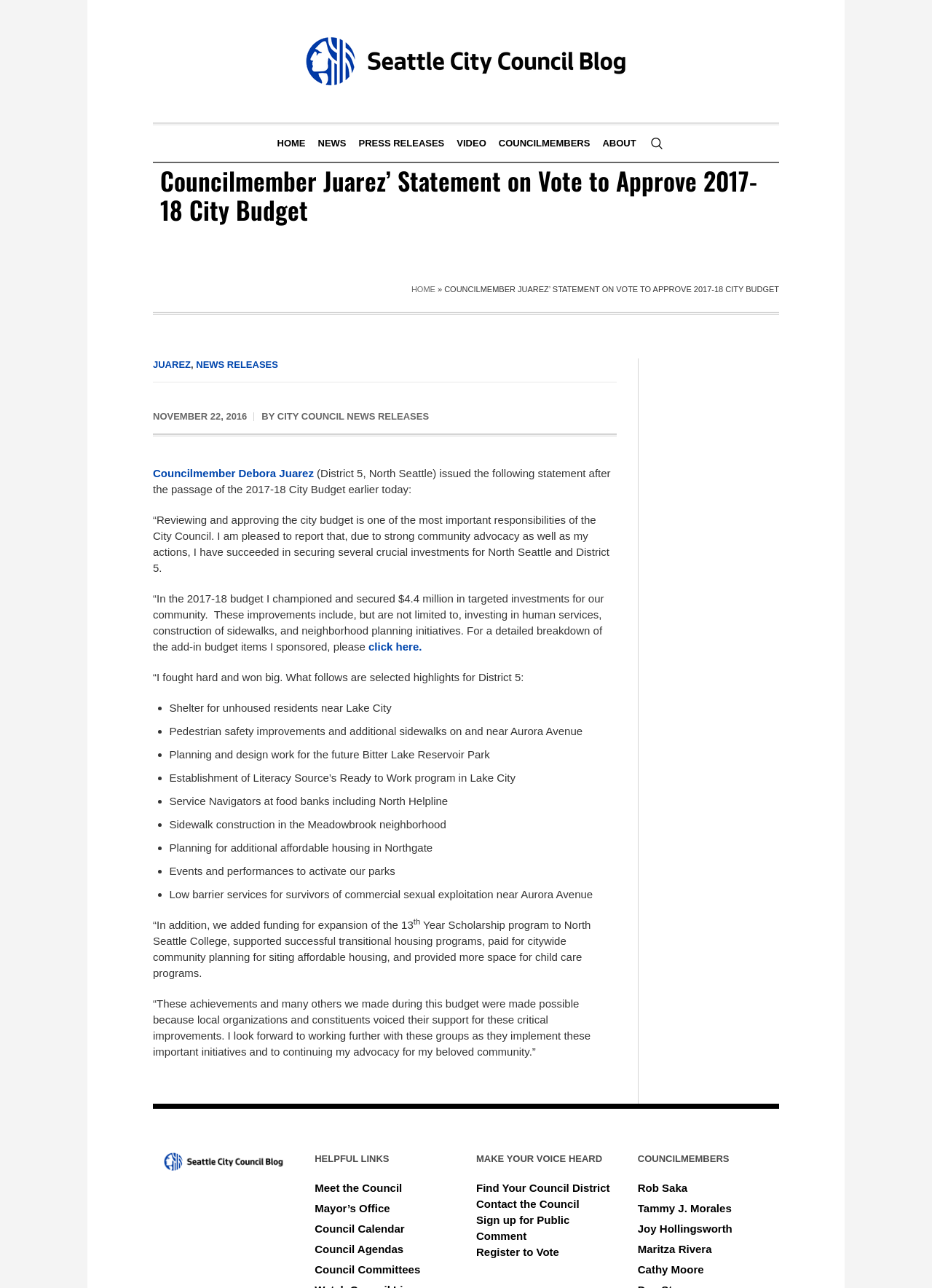Determine the bounding box coordinates for the region that must be clicked to execute the following instruction: "Learn more about entity matching".

None